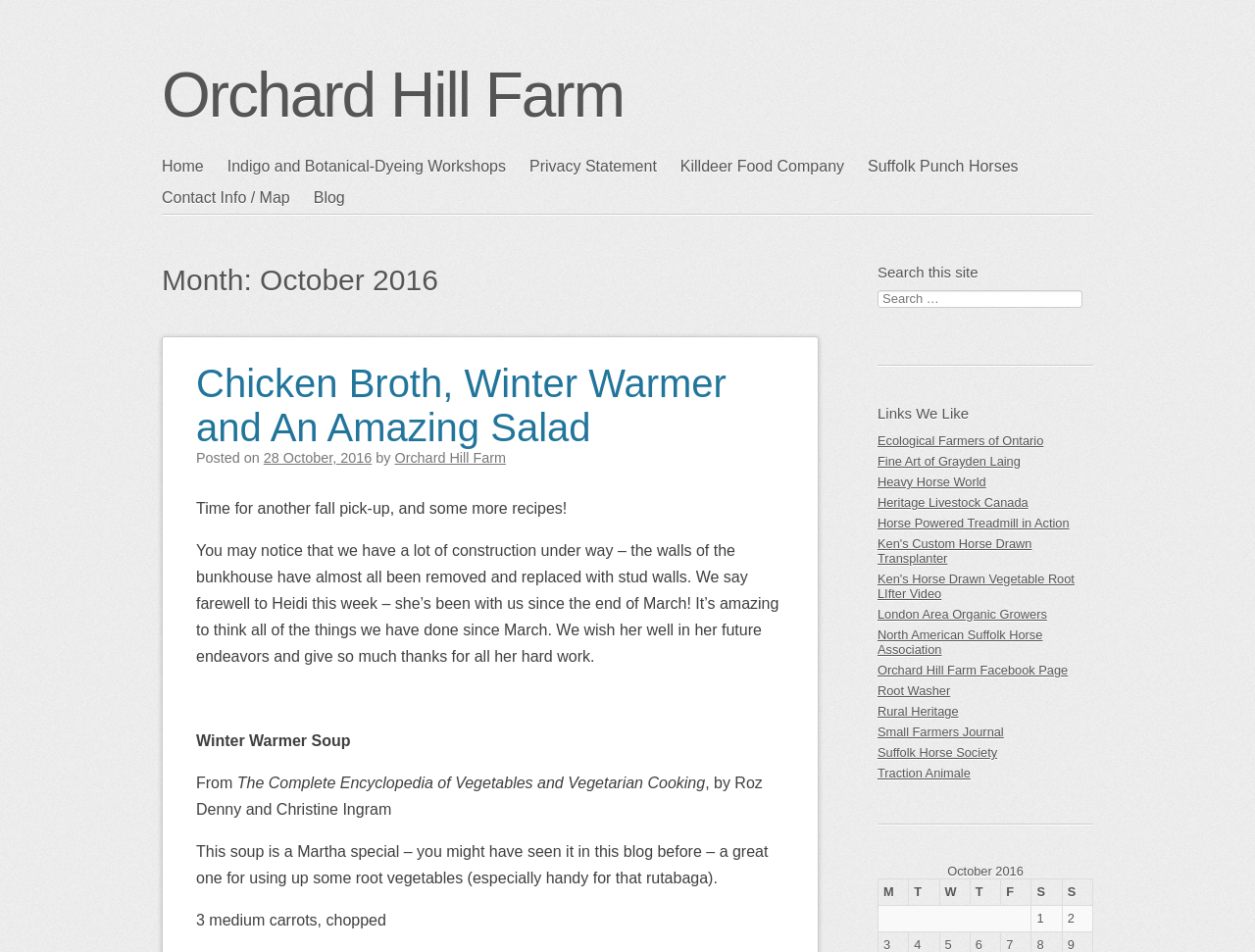Locate the bounding box coordinates for the element described below: "Horse Powered Treadmill in Action". The coordinates must be four float values between 0 and 1, formatted as [left, top, right, bottom].

[0.699, 0.54, 0.871, 0.559]